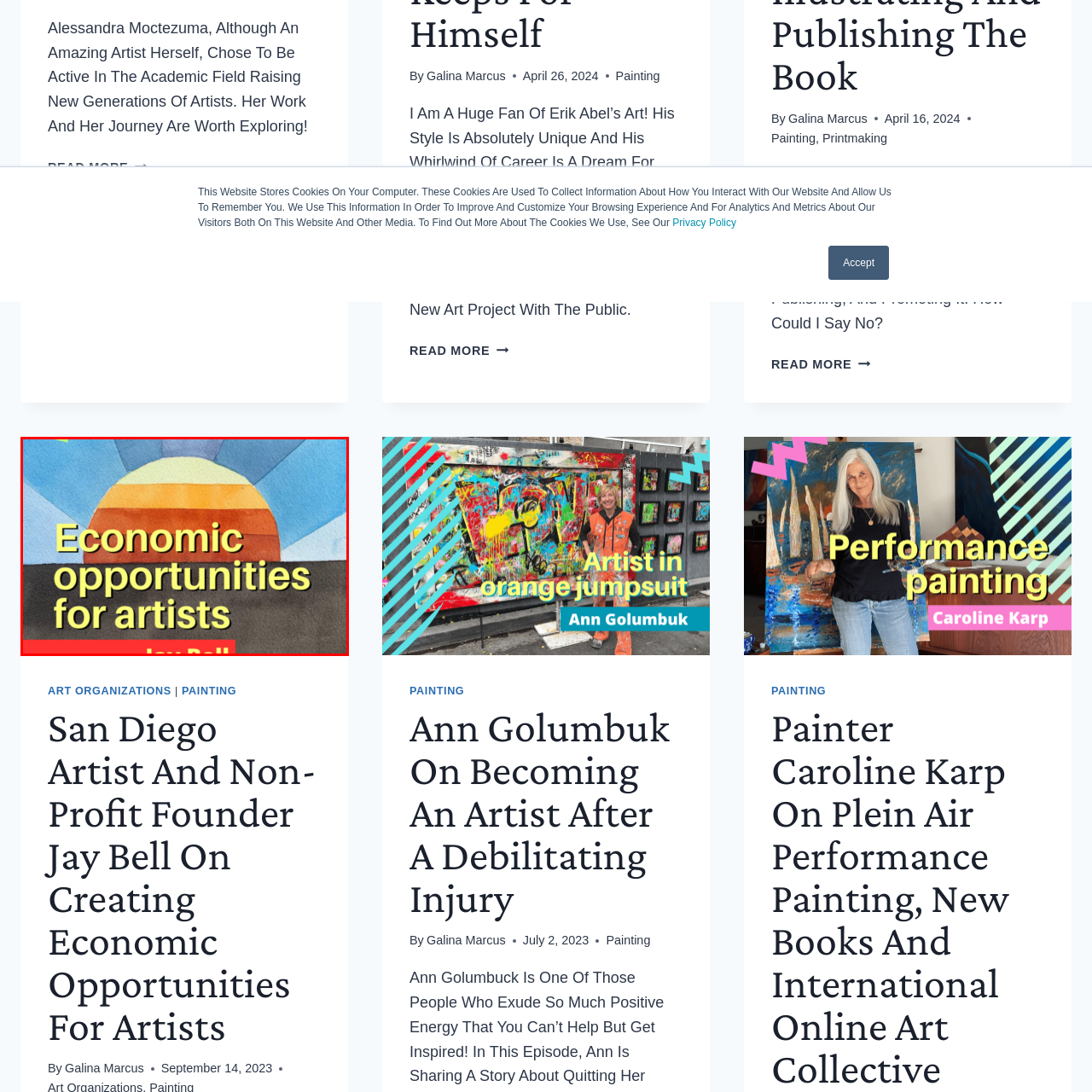What is the main topic of the article or feature?
Look at the image within the red bounding box and provide a single word or phrase as an answer.

Economic opportunities for artists